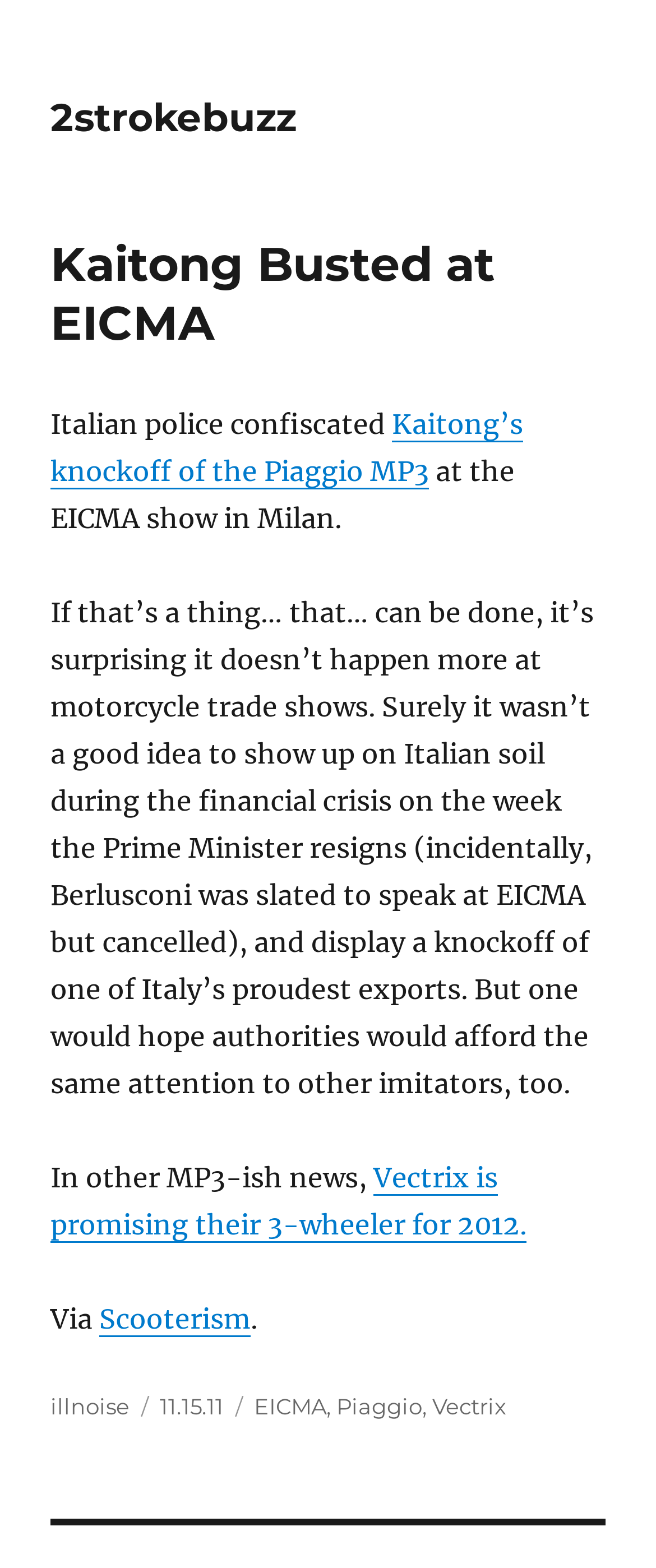Answer the question below with a single word or a brief phrase: 
What is the name of the motorcycle show mentioned in the article?

EICMA